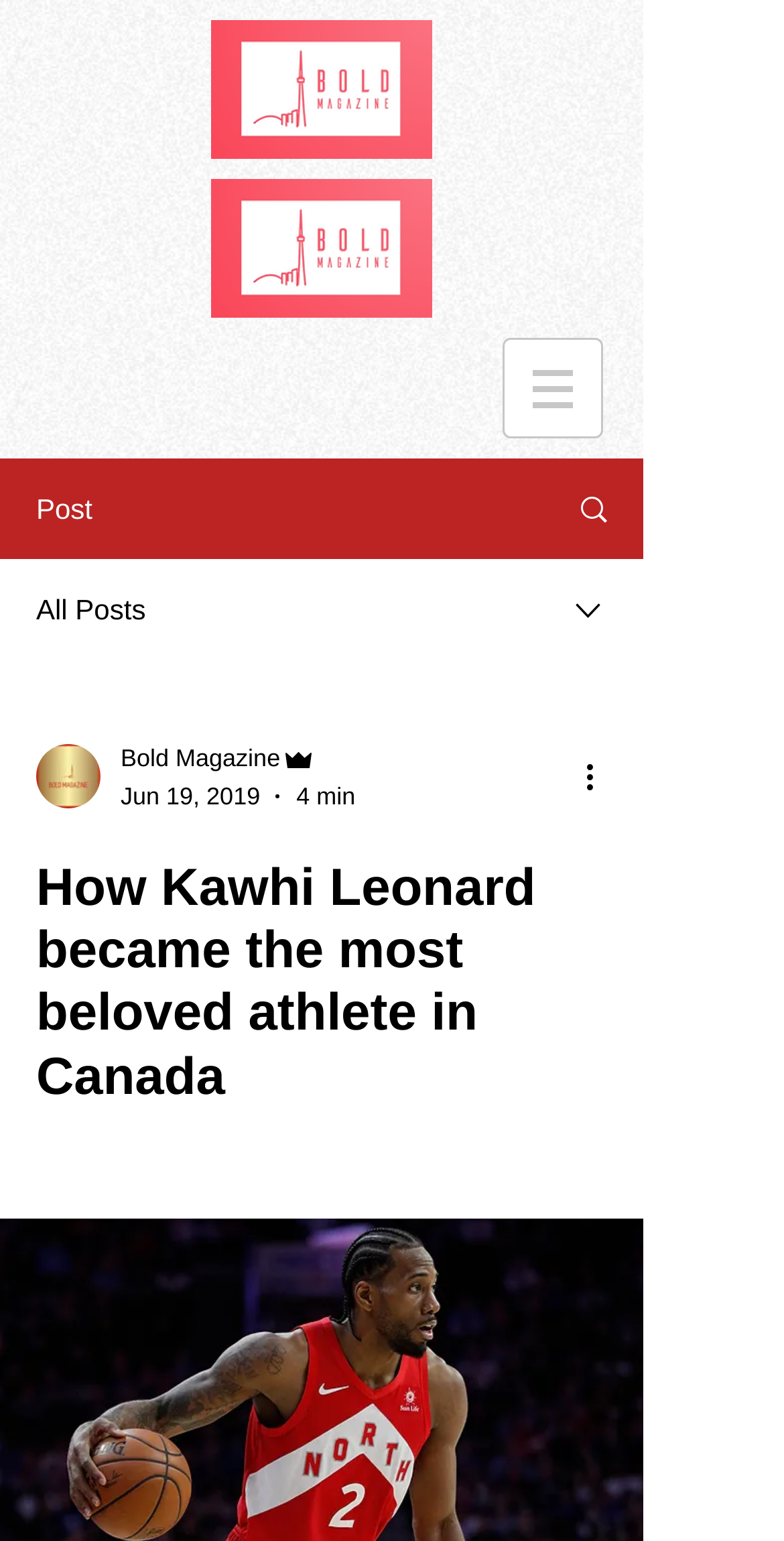Refer to the image and provide an in-depth answer to the question: 
What is the name of the magazine?

I found the name of the magazine by looking at the combobox element that contains the text 'Bold Magazine'. This element is located near the top of the page and appears to be a navigation element.